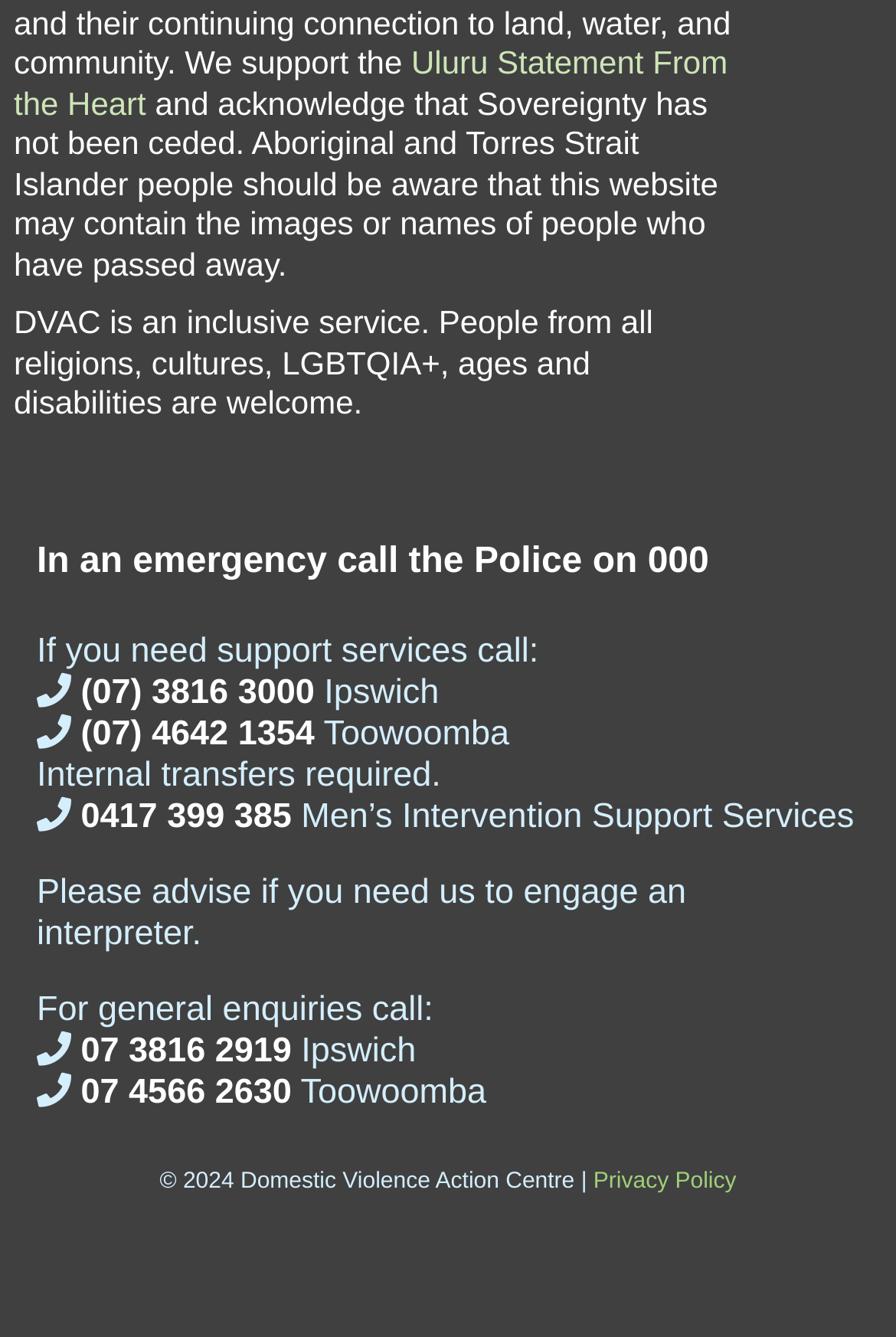Identify the bounding box coordinates of the area that should be clicked in order to complete the given instruction: "Click Uluru Statement From the Heart". The bounding box coordinates should be four float numbers between 0 and 1, i.e., [left, top, right, bottom].

[0.015, 0.033, 0.812, 0.09]